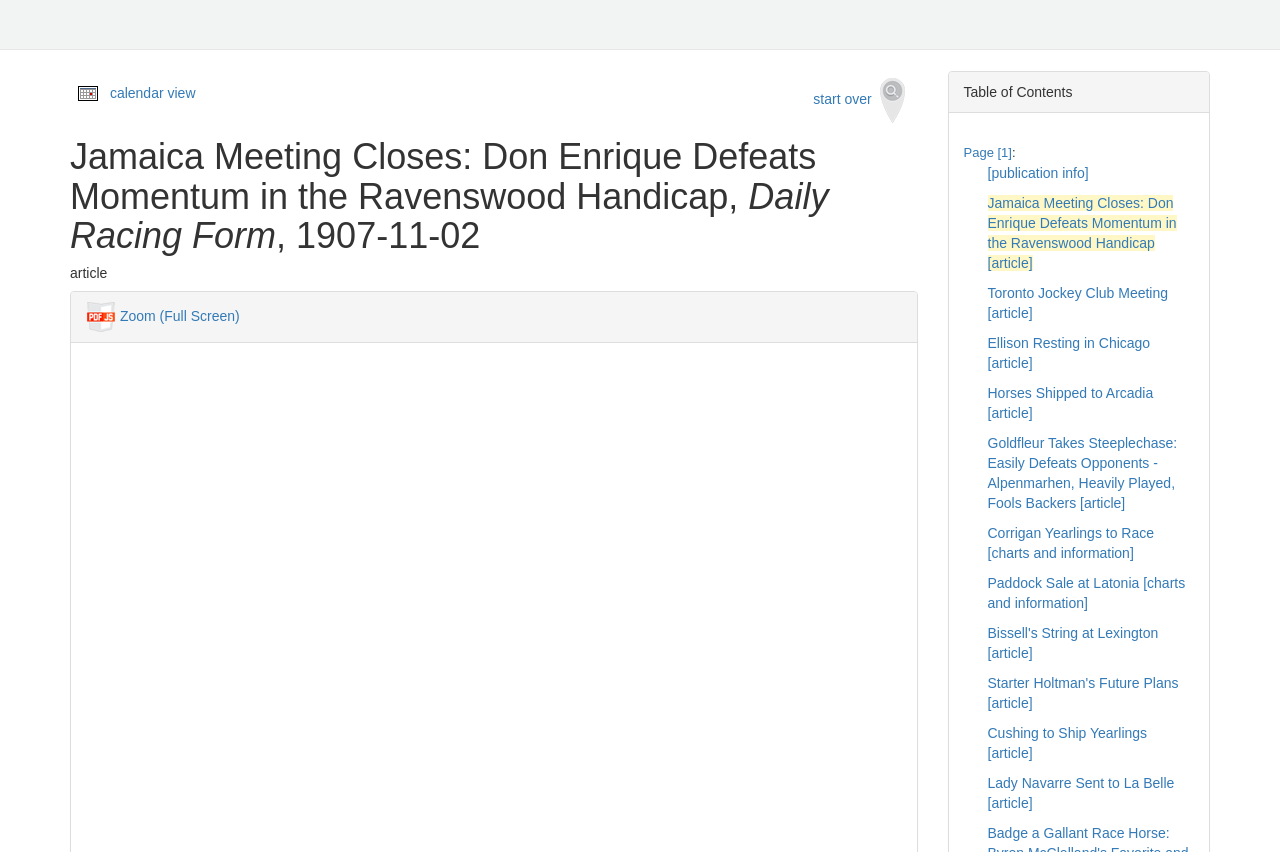What is the name of the first article listed in the Table of Contents?
Please give a detailed and thorough answer to the question, covering all relevant points.

The first article listed in the Table of Contents is 'Jamaica Meeting Closes: Don Enrique Defeats Momentum in the Ravenswood Handicap [article]', which suggests that the article is about a horse racing event.